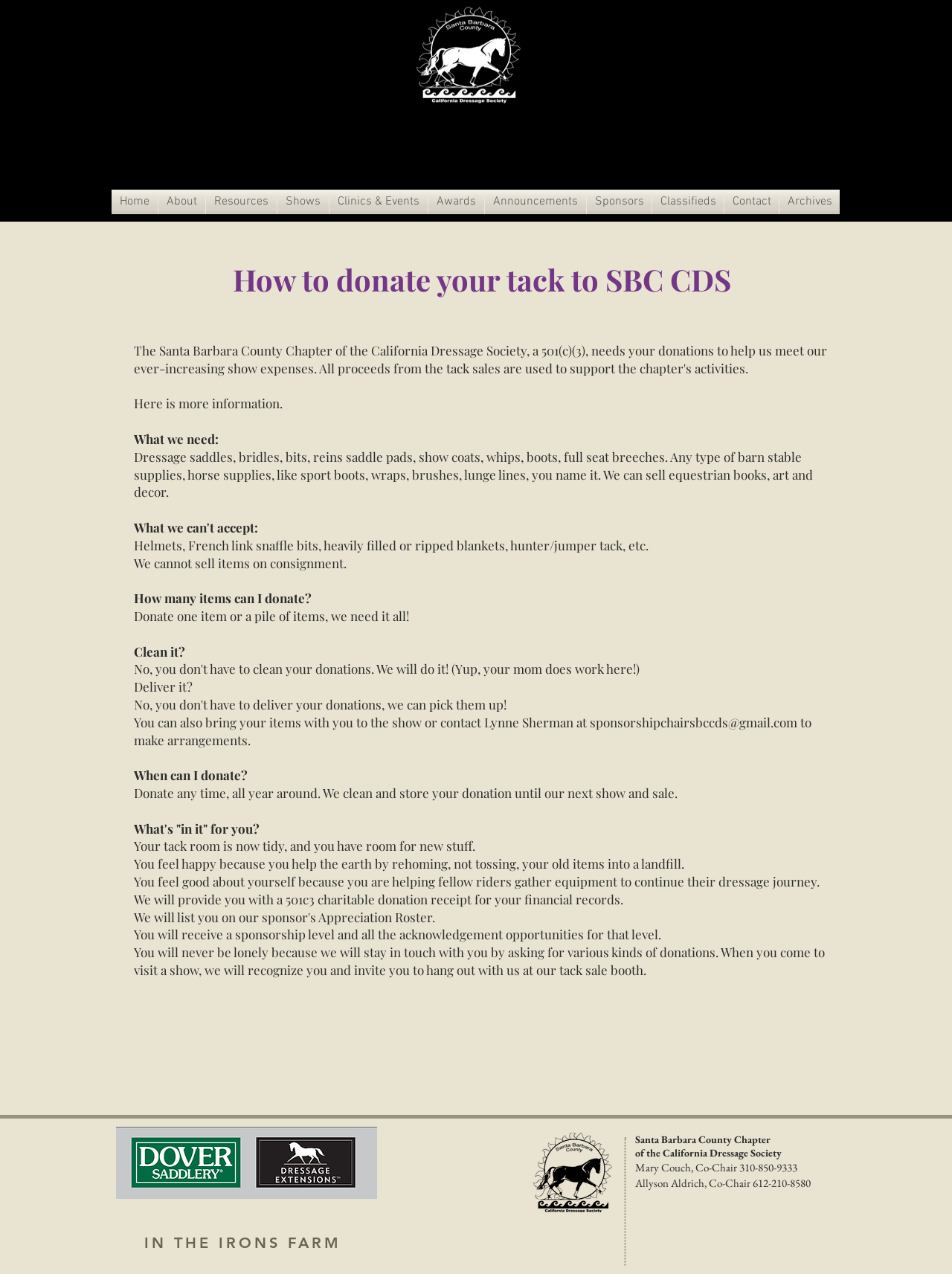Provide a short answer using a single word or phrase for the following question: 
How can I arrange to donate my items?

Contact Lynne Sherman